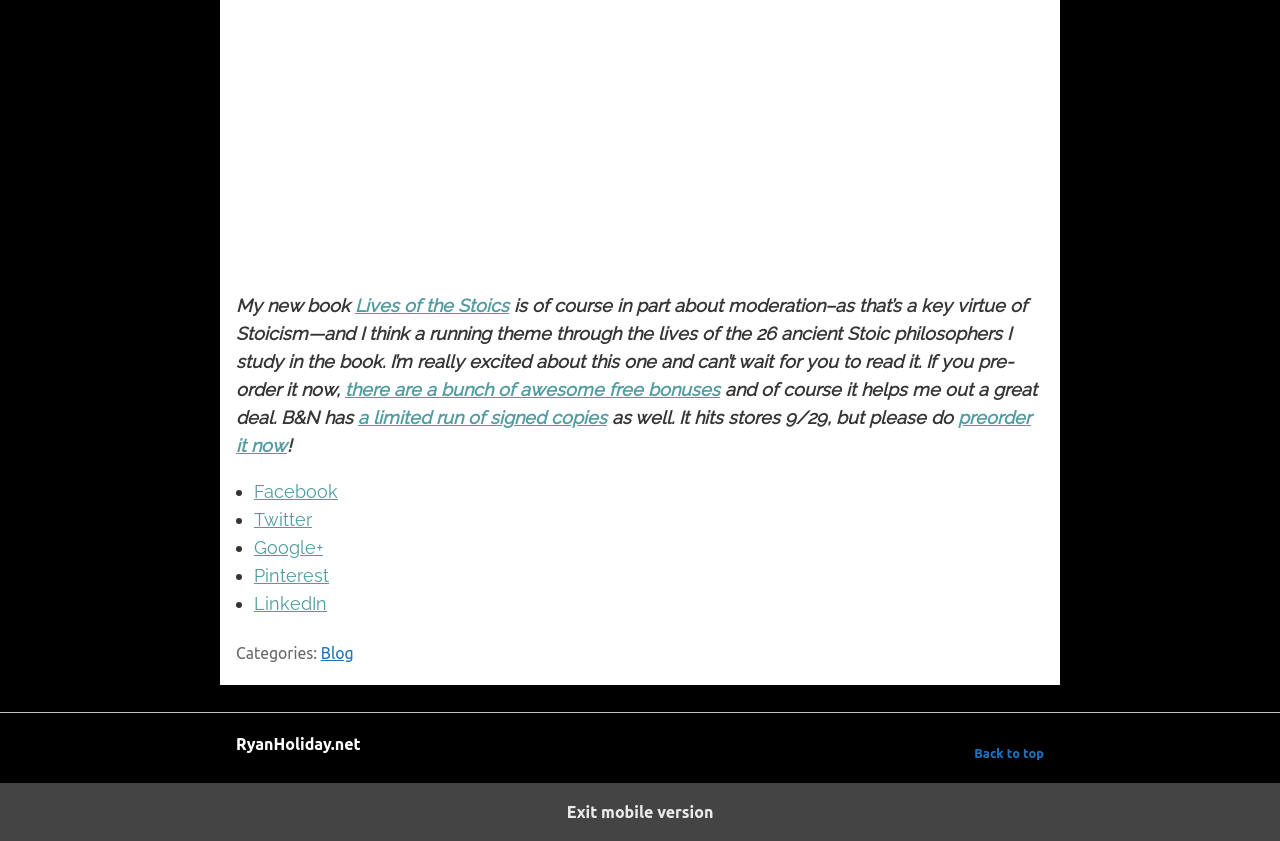What is the benefit of pre-ordering the book?
Using the information from the image, give a concise answer in one word or a short phrase.

Free bonuses